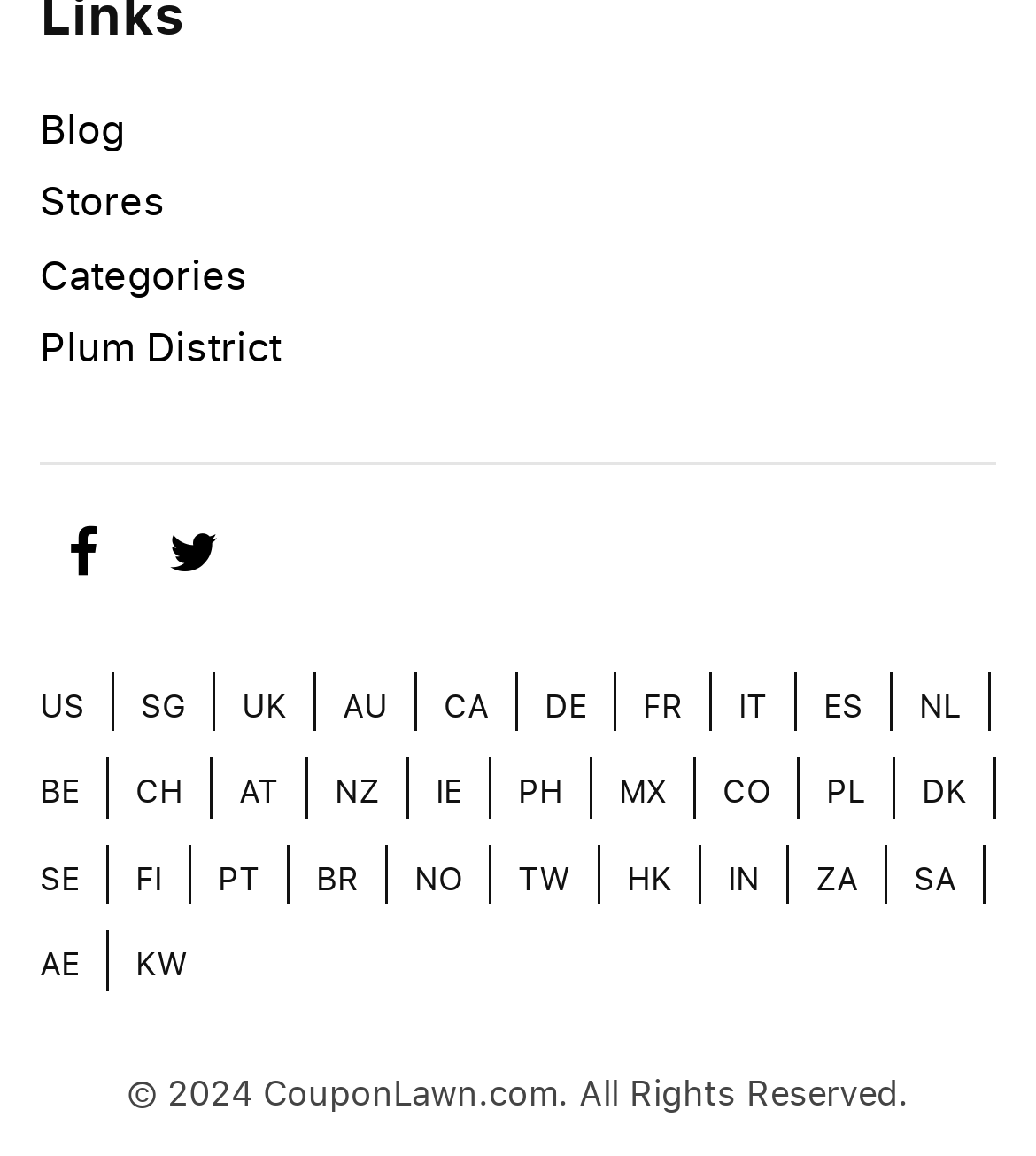Please give a concise answer to this question using a single word or phrase: 
What is the category link after 'Stores'?

Categories